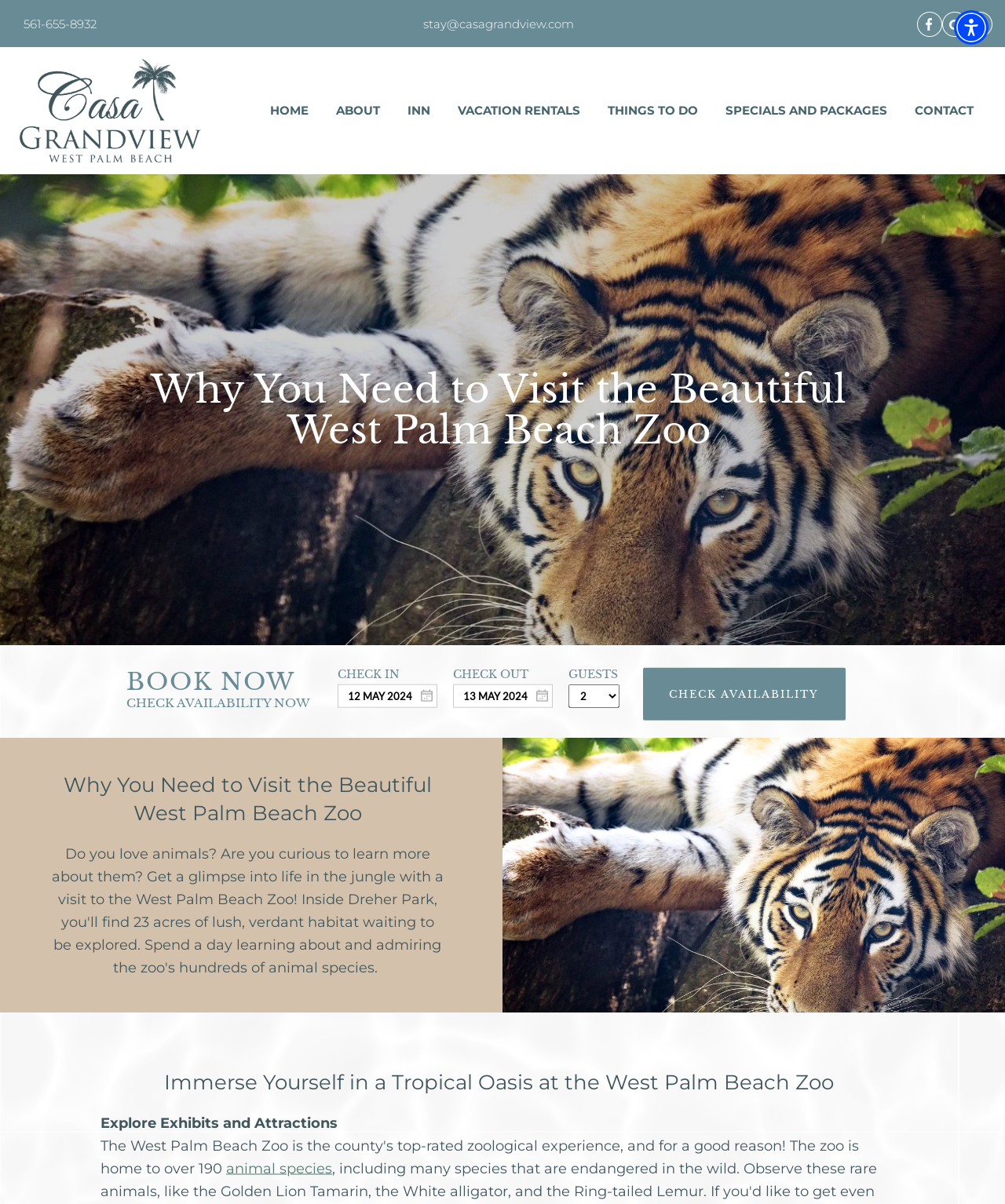Indicate the bounding box coordinates of the element that must be clicked to execute the instruction: "Check availability". The coordinates should be given as four float numbers between 0 and 1, i.e., [left, top, right, bottom].

[0.639, 0.554, 0.842, 0.598]